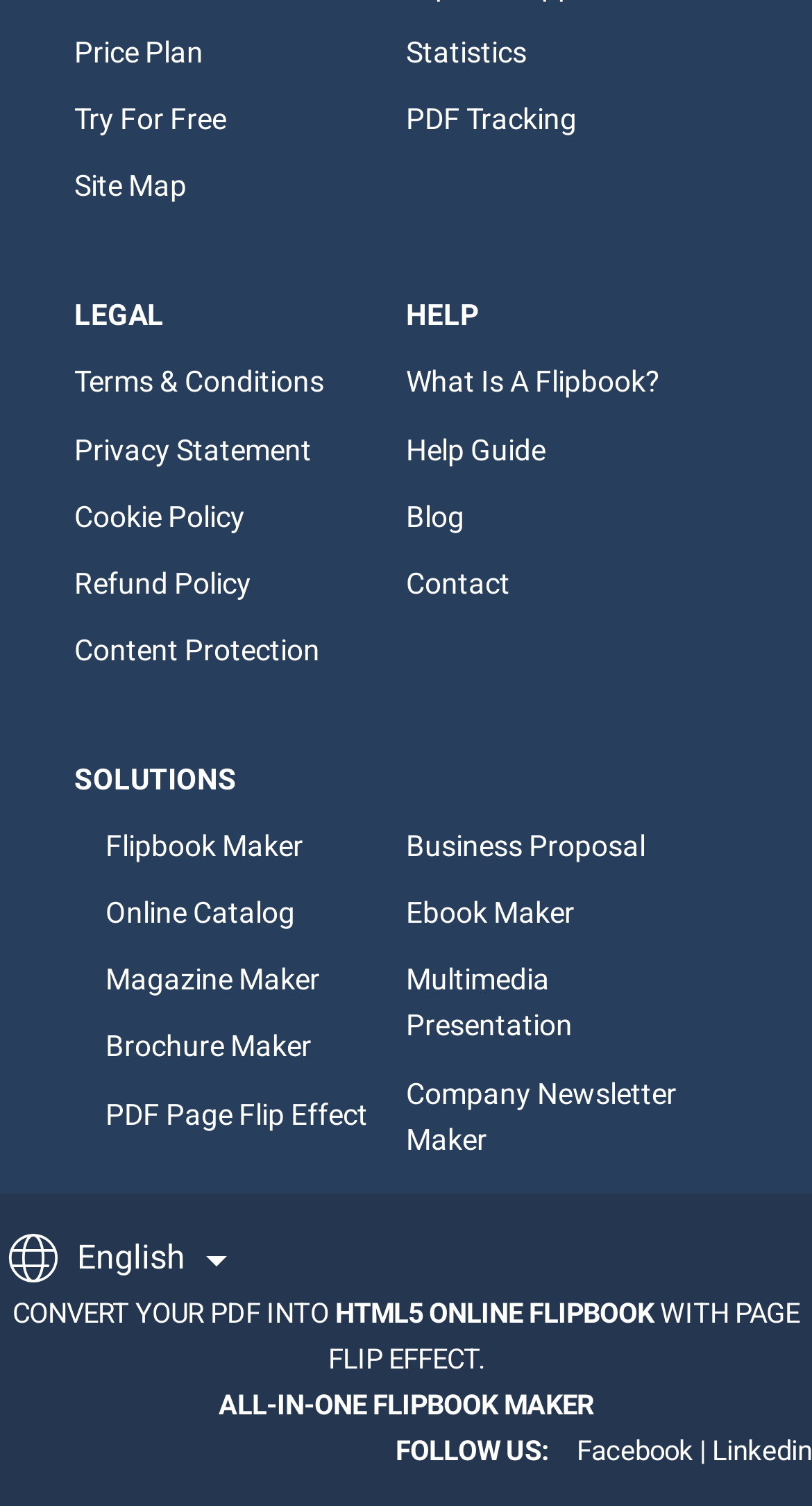Locate the bounding box coordinates of the element to click to perform the following action: 'Tweet on Twitter'. The coordinates should be given as four float values between 0 and 1, in the form of [left, top, right, bottom].

None